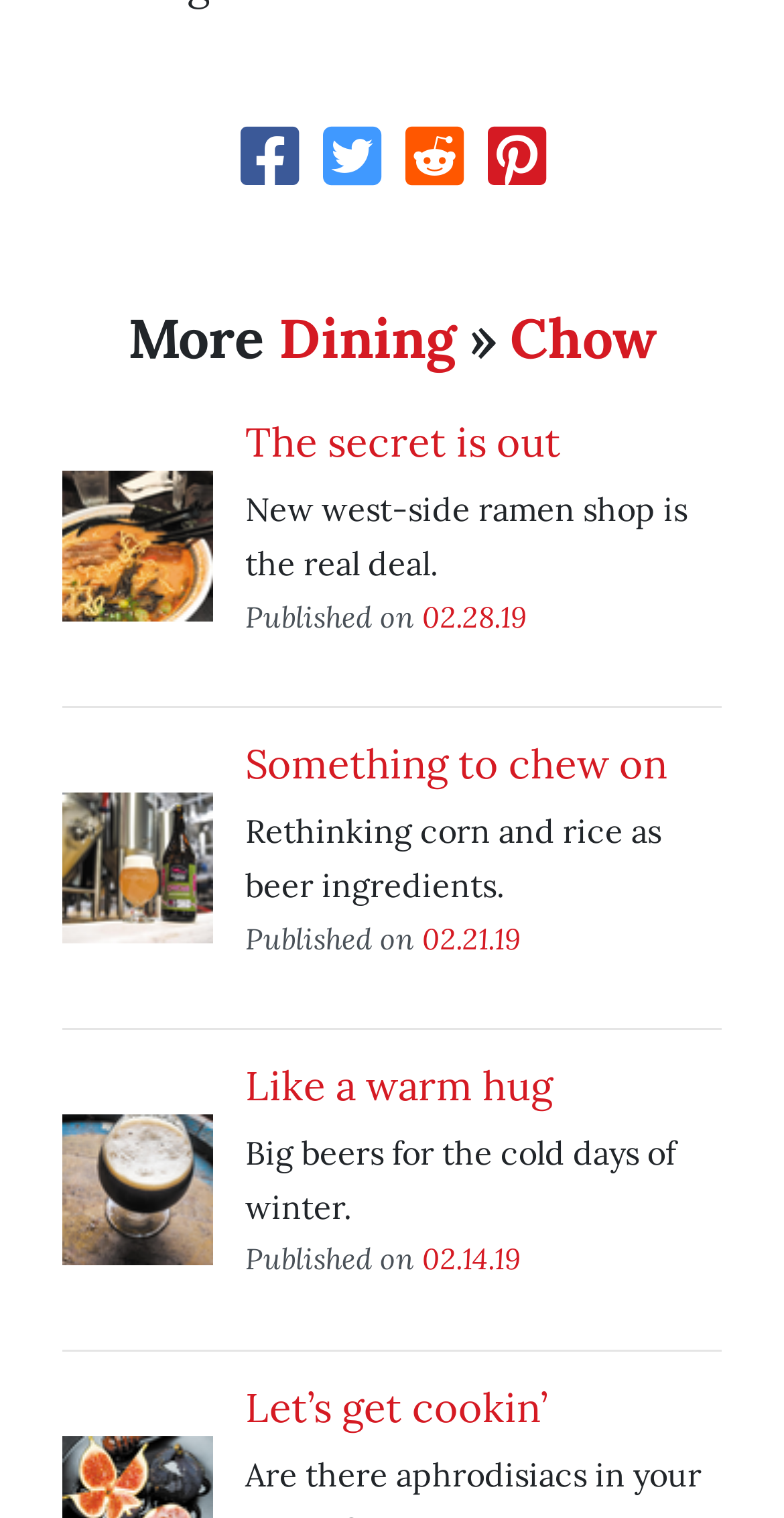What is the topic of the first article?
Respond to the question with a well-detailed and thorough answer.

The first article has a heading 'The secret is out' and a text 'New west-side ramen shop is the real deal.' So, the topic of the first article is about a ramen shop.